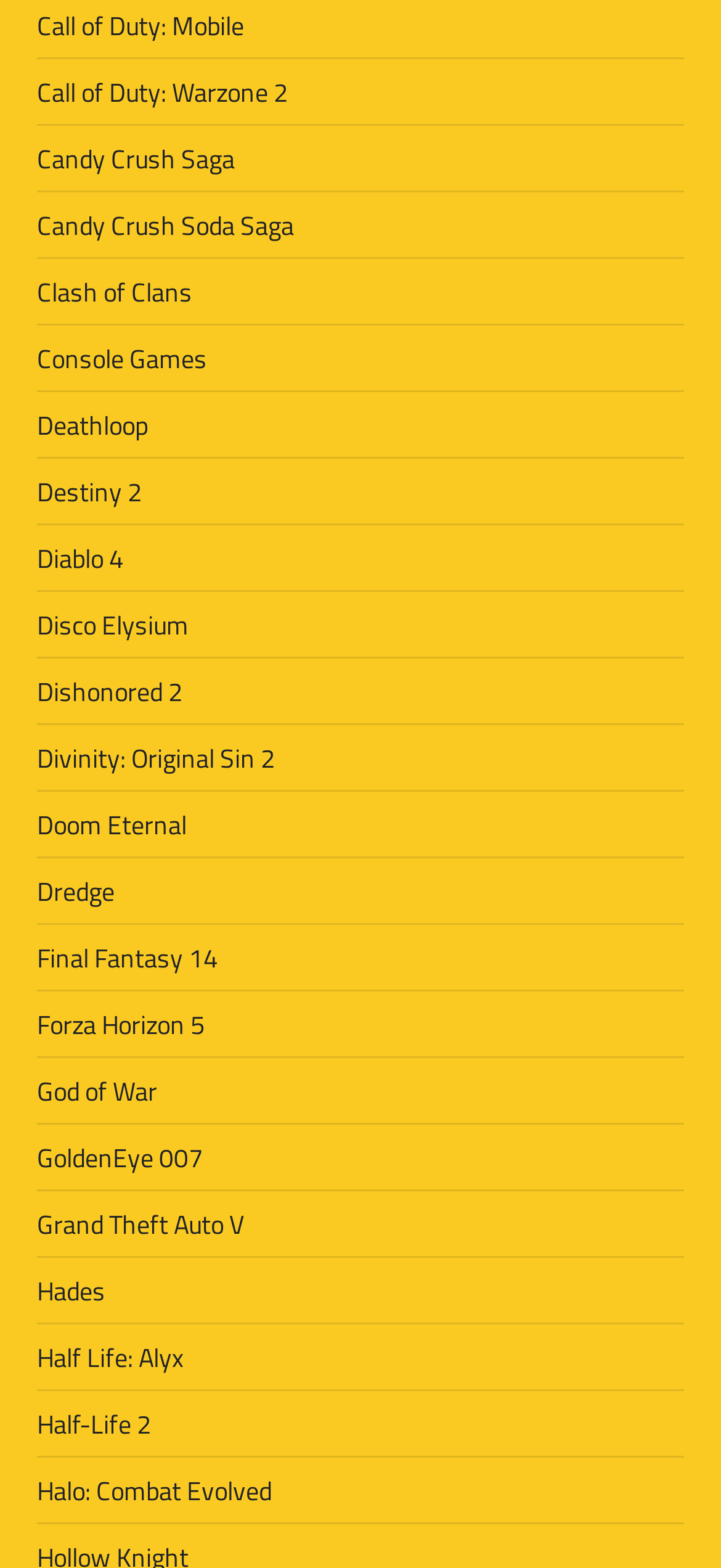Please specify the bounding box coordinates of the clickable region to carry out the following instruction: "Check out Grand Theft Auto V". The coordinates should be four float numbers between 0 and 1, in the format [left, top, right, bottom].

[0.051, 0.768, 0.338, 0.792]